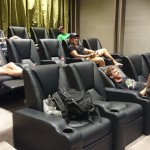Provide a comprehensive description of the image.

In a cozy cinema room filled with plush black recliners, a group of friends enjoys a laid-back evening. Some are lounging comfortably, while others are leaning back, taking in the ambiance of the intimate setting. The soft lighting from the sides illuminates the space, creating a relaxed atmosphere perfect for unwinding. An assortment of belongings, including a bag, rests on one of the chairs, hinting at the casual, personal nature of their gathering. This scene captures a blend of leisure and camaraderie, showcasing how modern entertainment spaces can foster memorable moments among friends. The image is a testament to the joy of shared experiences, whether through movies or socializing, all while enjoying the luxury of a theater-like environment.